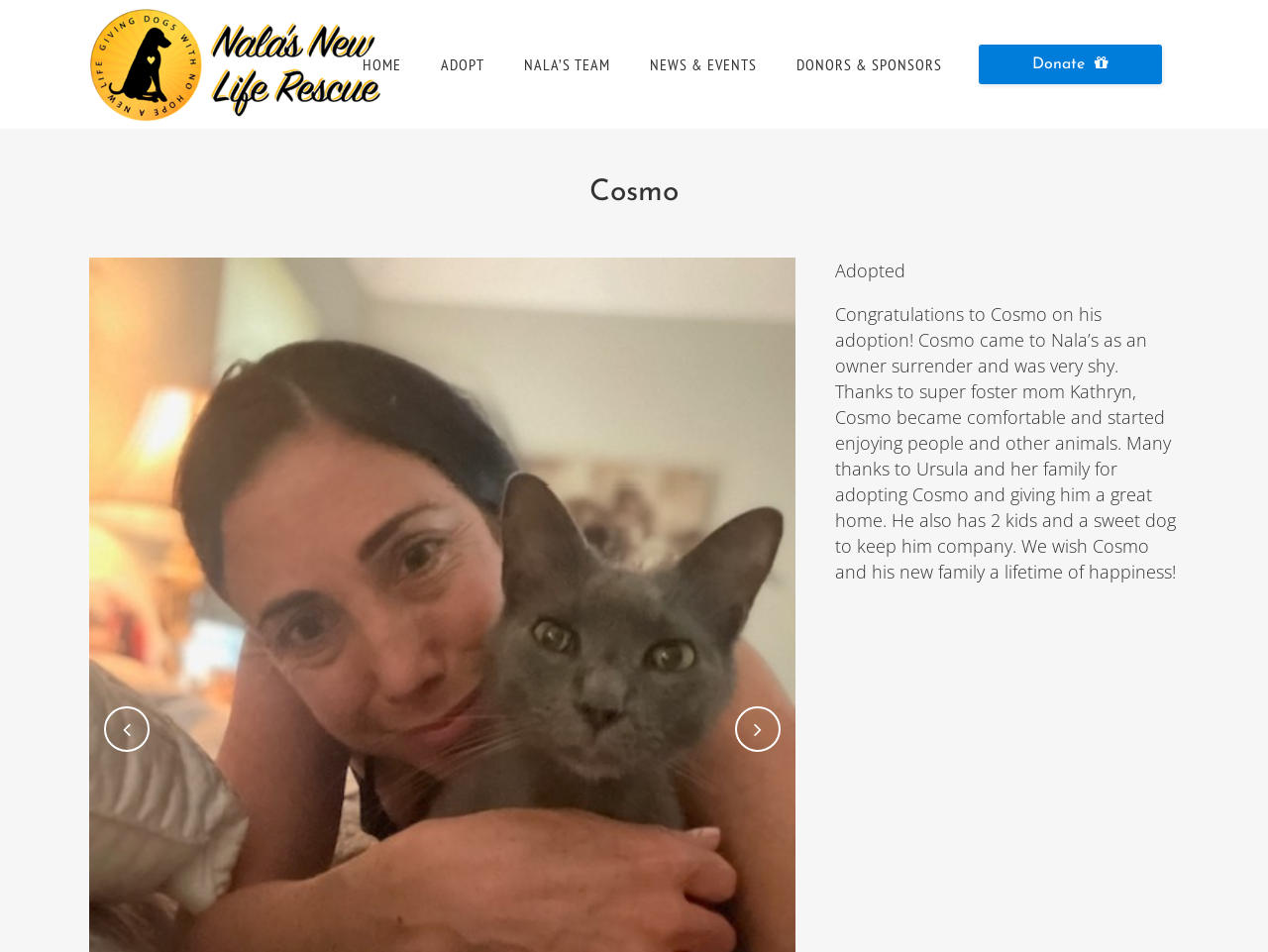What is the relationship between Ursula and Cosmo?
Provide a detailed and well-explained answer to the question.

The answer can be found in the static text element which describes Cosmo's adoption story, stating that 'Many thanks to Ursula and her family for adopting Cosmo and giving him a great home.' This implies that Ursula is the adopter of Cosmo.